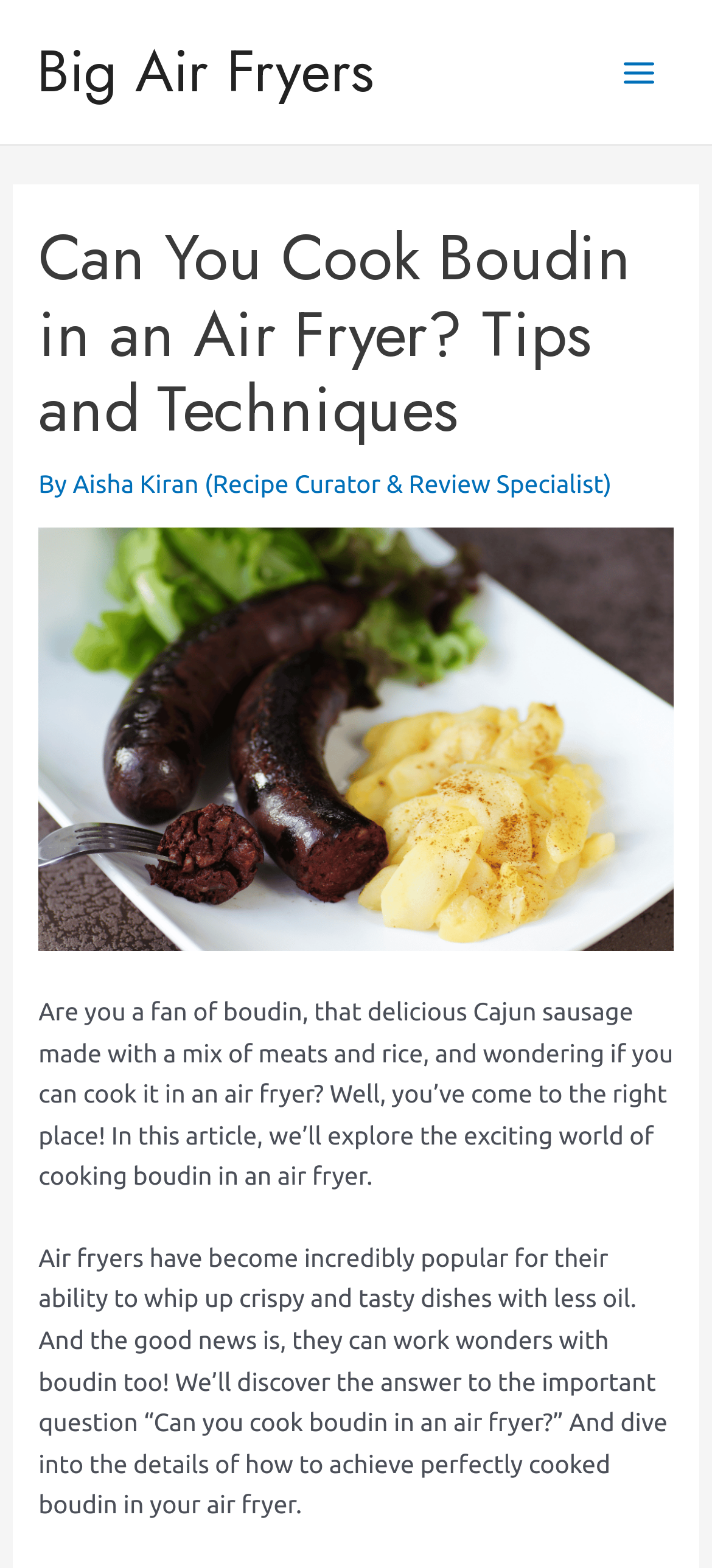What is the purpose of air fryers?
Provide a comprehensive and detailed answer to the question.

According to the text 'Air fryers have become incredibly popular for their ability to whip up crispy and tasty dishes with less oil.', air fryers are used to cook food with less oil and produce crispy and tasty results.